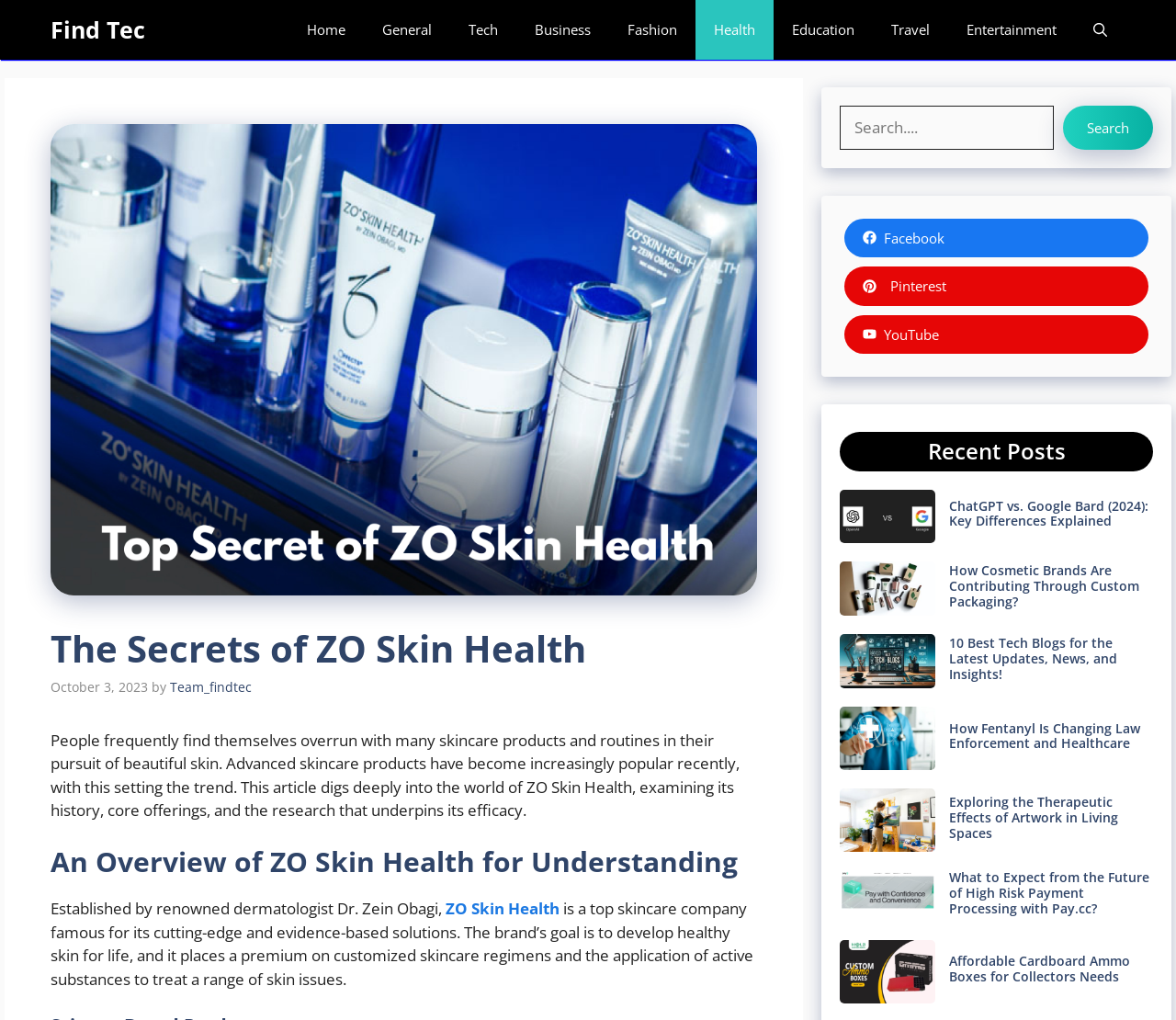What is the goal of ZO Skin Health?
Answer the question using a single word or phrase, according to the image.

To develop healthy skin for life